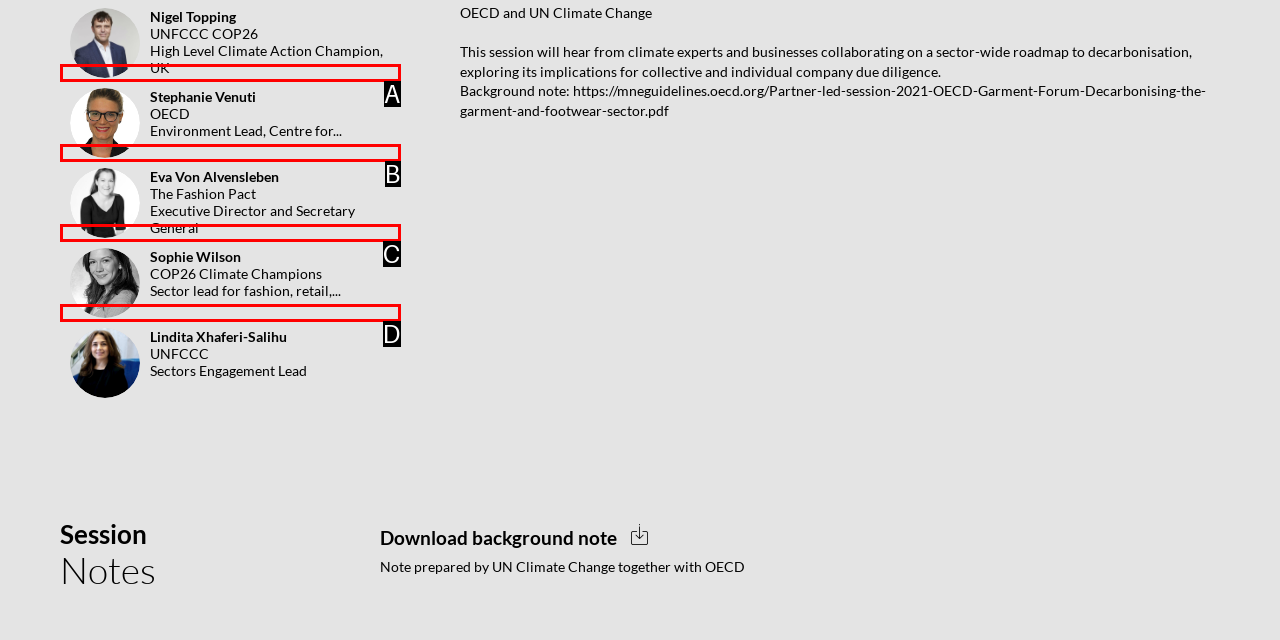Which option is described as follows: SVStephanie VenutiOECDEnvironment Lead, Centre for...
Answer with the letter of the matching option directly.

B